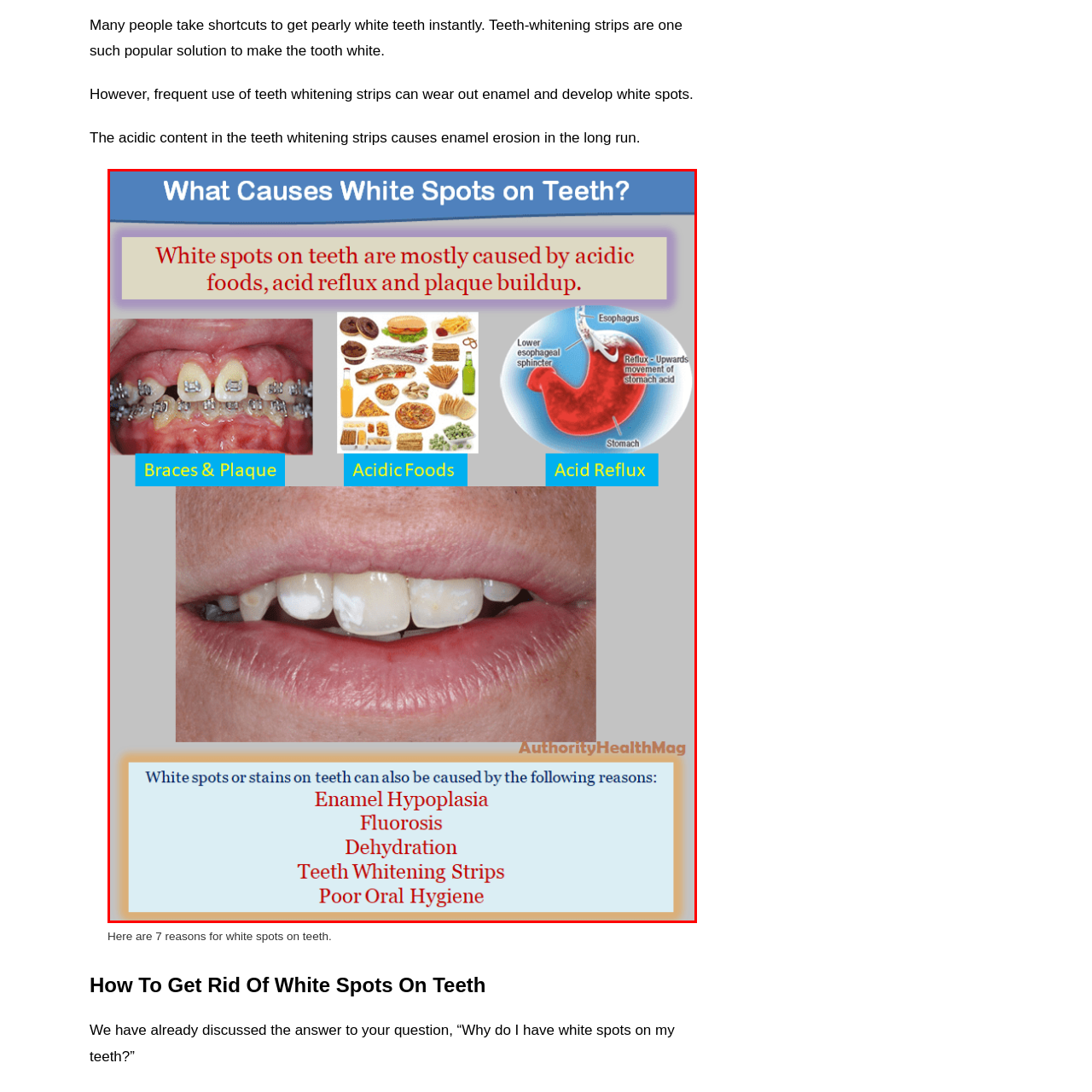Please review the image enclosed by the red bounding box and give a detailed answer to the following question, utilizing the information from the visual: What is the purpose of this visual guide?

The image is designed to provide a comprehensive visual guide to educate viewers on both common and lesser-known causes of white spots on teeth, thereby promoting a clear understanding of dental health issues.